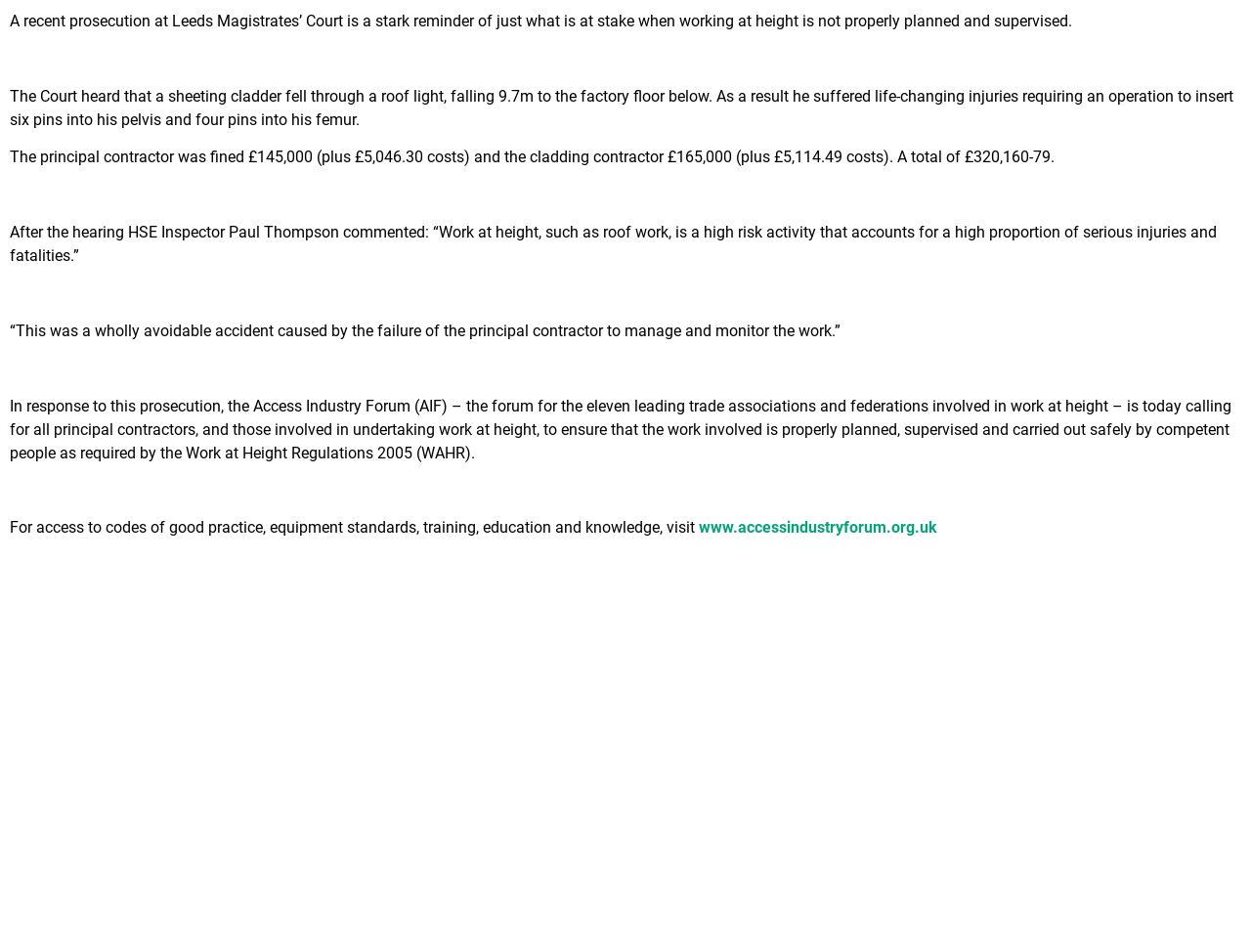Please provide a detailed answer to the question below by examining the image:
How much was the principal contractor fined?

The text states that the principal contractor was fined £145,000 (plus £5,046.30 costs) for their role in the accident.